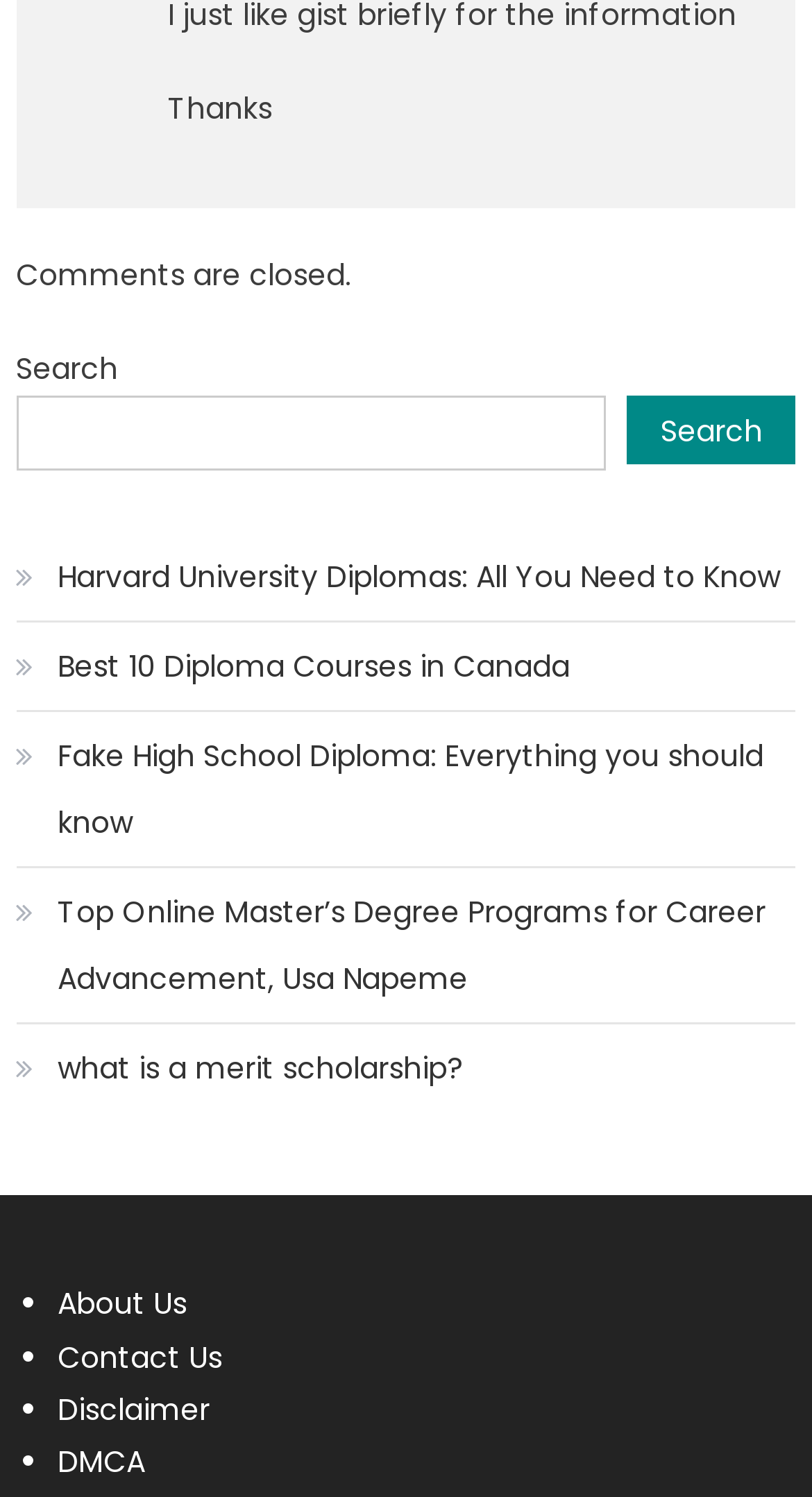Analyze the image and give a detailed response to the question:
How many list markers are there in the footer section?

In the footer section, I found five ListMarker elements, each represented by a bullet point ('•'). These list markers are associated with the five links in the footer section.